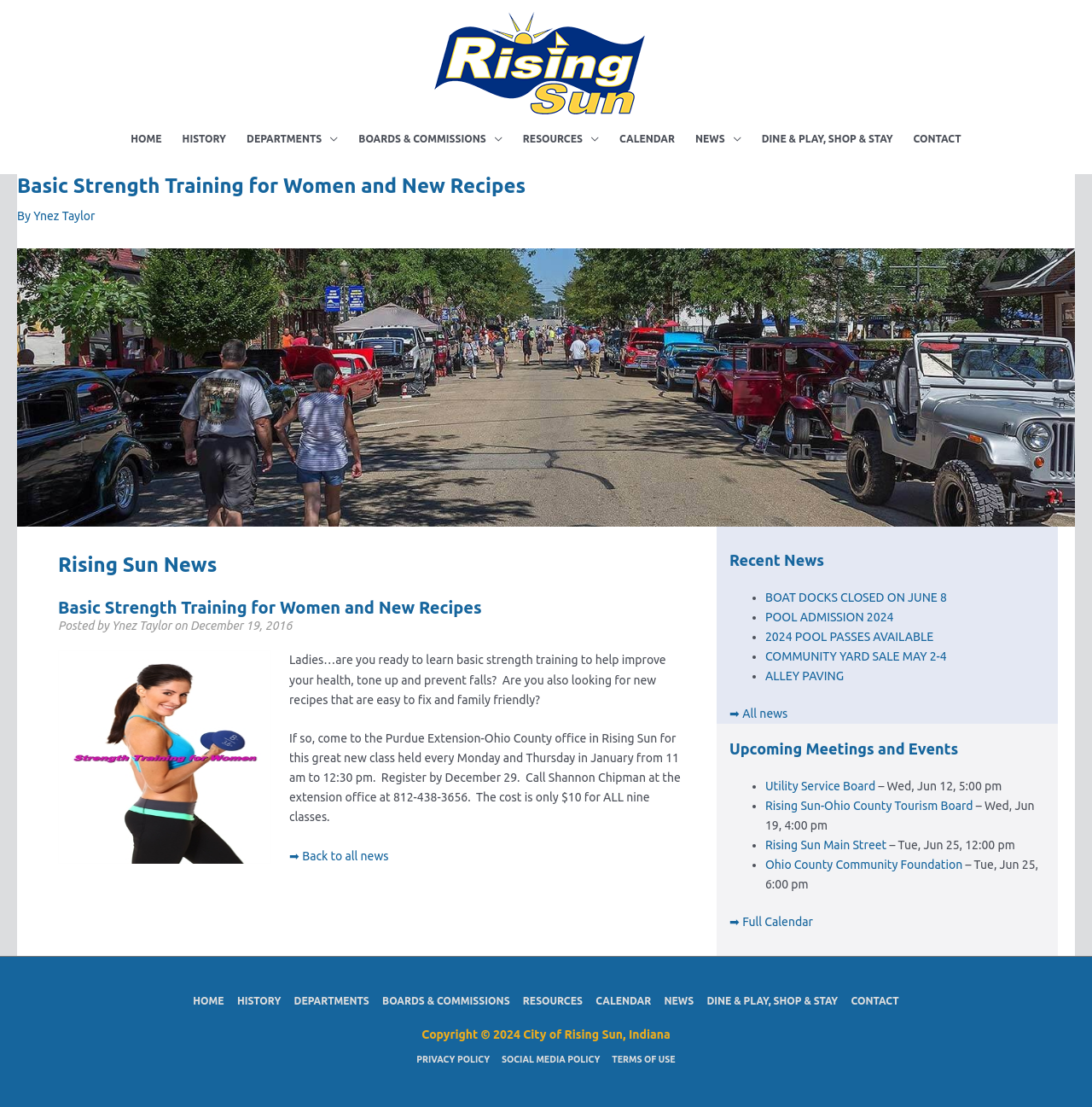How many news items are listed in the 'Recent News' section?
Give a thorough and detailed response to the question.

I counted the number of links in the 'Recent News' section and found that there are 4 links, each corresponding to a news item. Therefore, there are 4 news items listed in the 'Recent News' section.